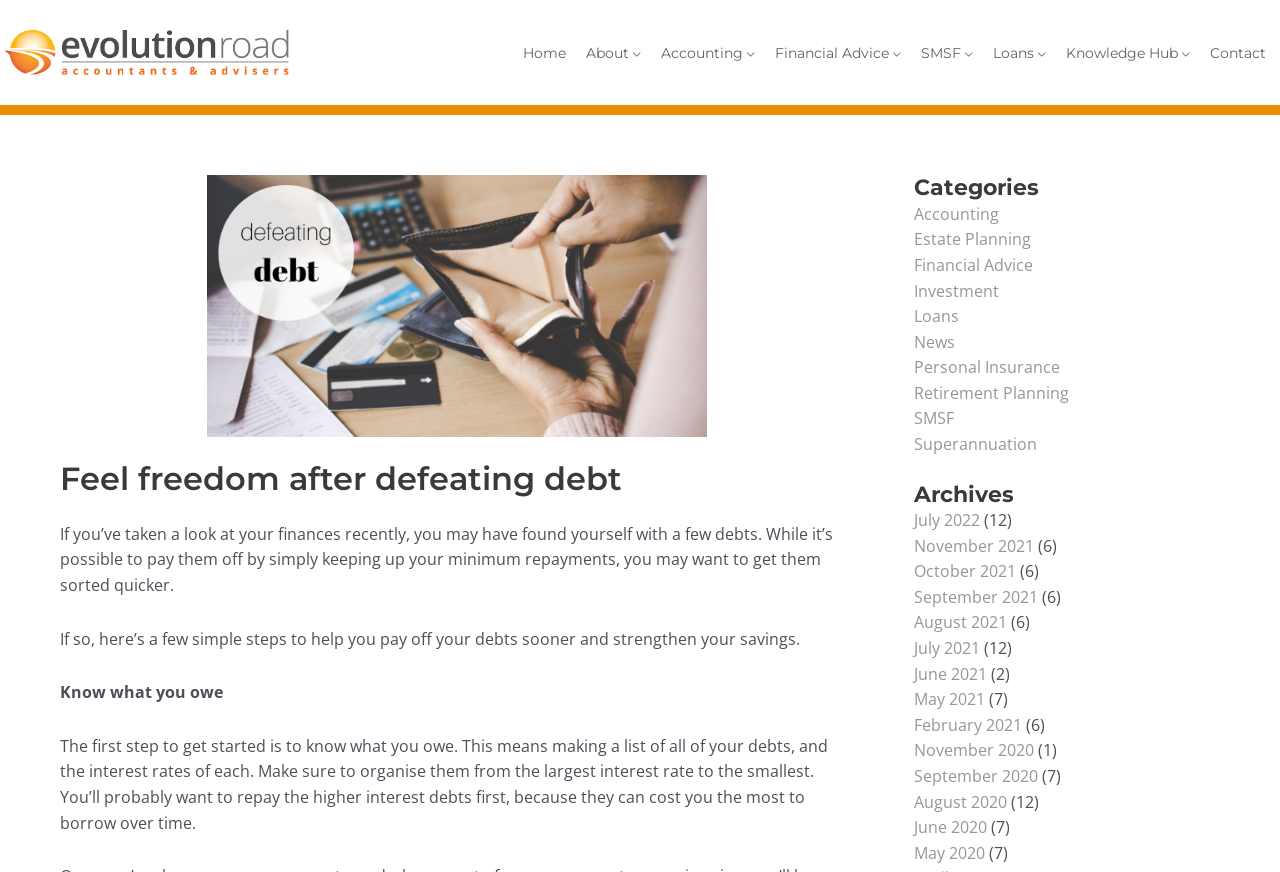Based on the image, please respond to the question with as much detail as possible:
What is the purpose of the website?

The purpose of the website is to provide financial advice, as indicated by the content of the webpage which discusses ways to pay off debts and strengthen savings, and also provides links to various financial categories and archives.